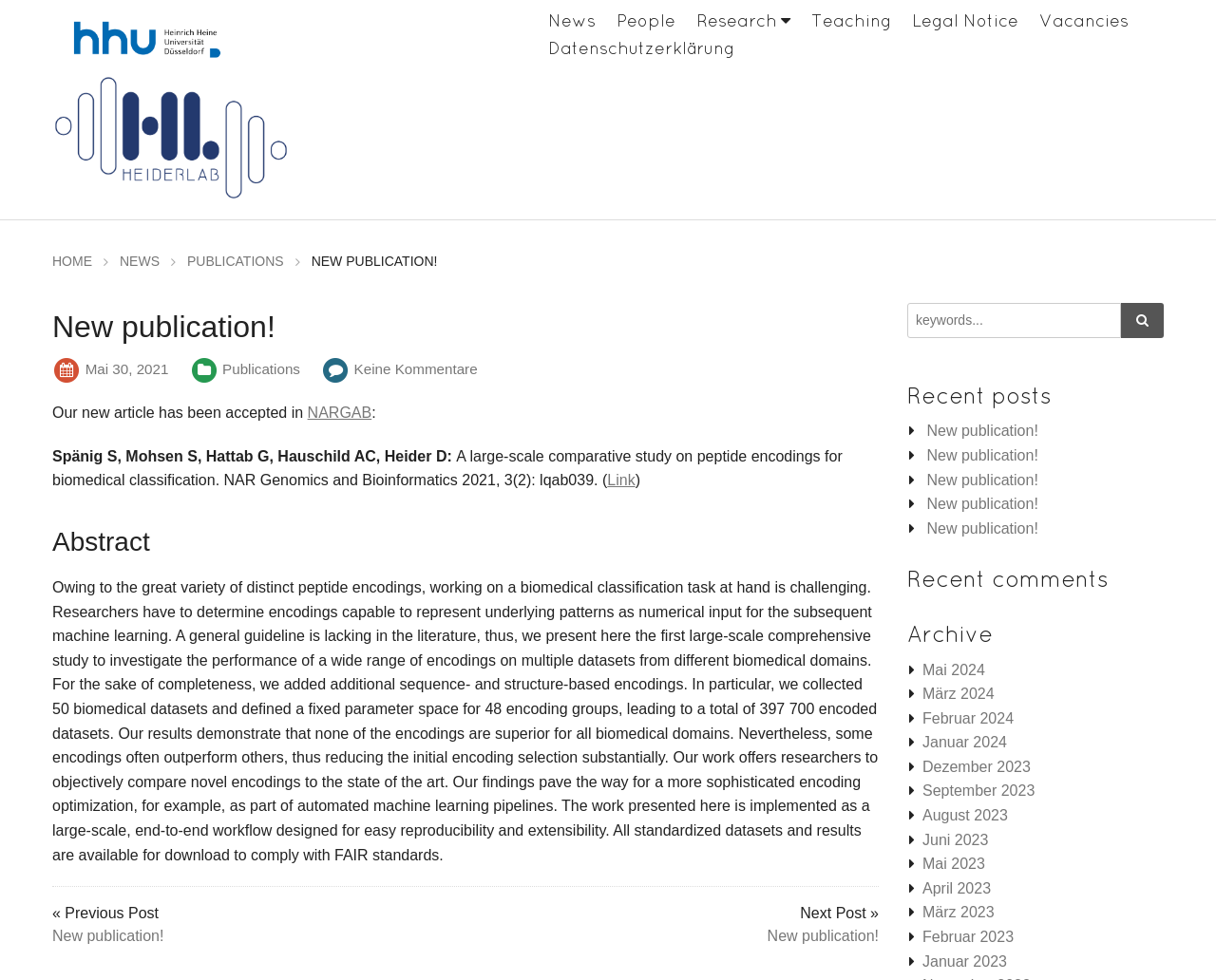Please indicate the bounding box coordinates for the clickable area to complete the following task: "View the 'New publication!' article". The coordinates should be specified as four float numbers between 0 and 1, i.e., [left, top, right, bottom].

[0.043, 0.312, 0.723, 0.355]